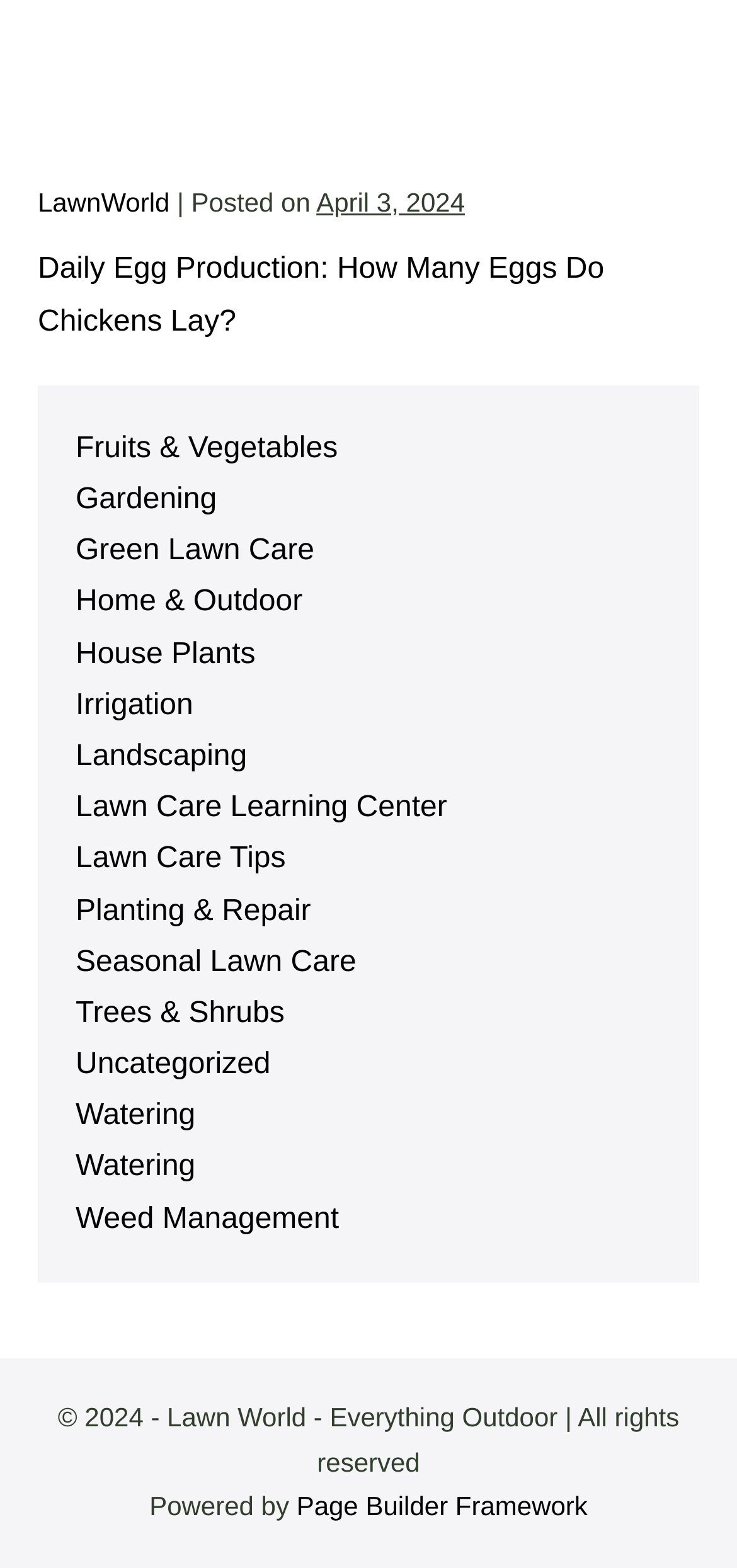Identify the bounding box coordinates for the region of the element that should be clicked to carry out the instruction: "Click on 'LawnWorld'". The bounding box coordinates should be four float numbers between 0 and 1, i.e., [left, top, right, bottom].

[0.051, 0.119, 0.23, 0.138]